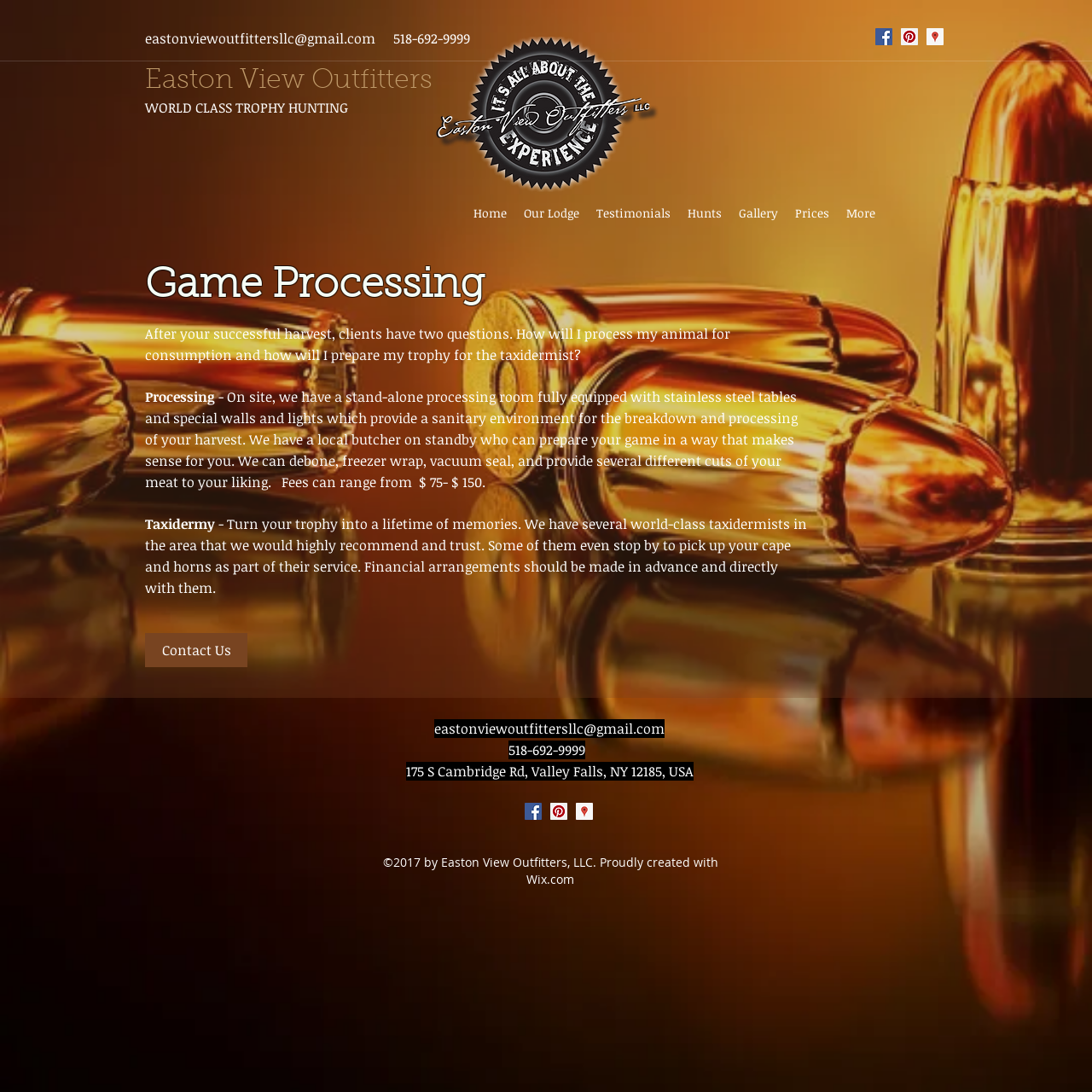Using the given element description, provide the bounding box coordinates (top-left x, top-left y, bottom-right x, bottom-right y) for the corresponding UI element in the screenshot: Our Lodge

[0.472, 0.184, 0.538, 0.207]